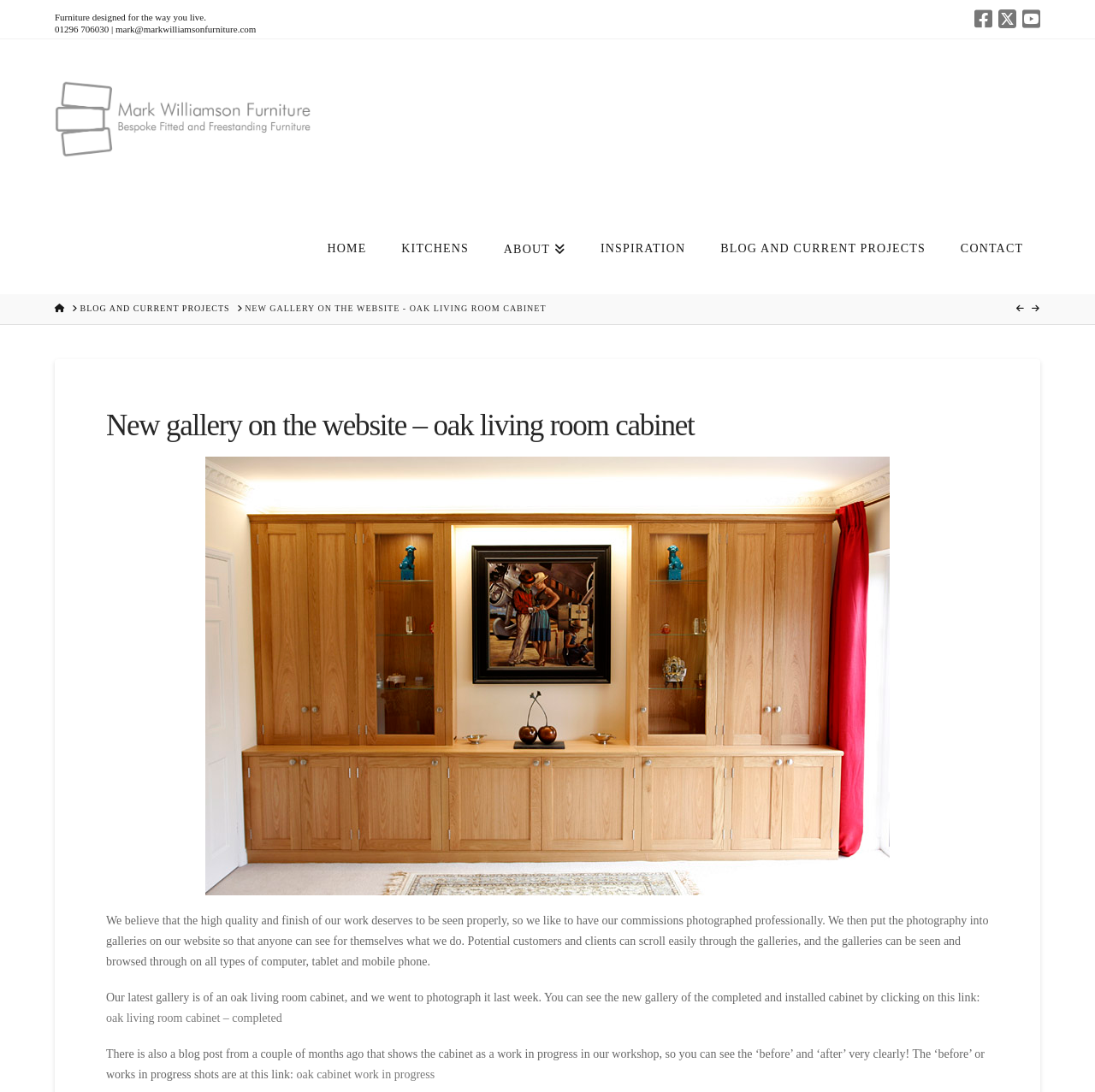What type of furniture does Mark Williamson design?
Can you give a detailed and elaborate answer to the question?

I inferred this answer by looking at the website's title 'Mark Williamson Furniture - bespoke fitted and freestanding furniture Buckinghamshire' and the context of the webpage, which suggests that Mark Williamson is a furniture designer.